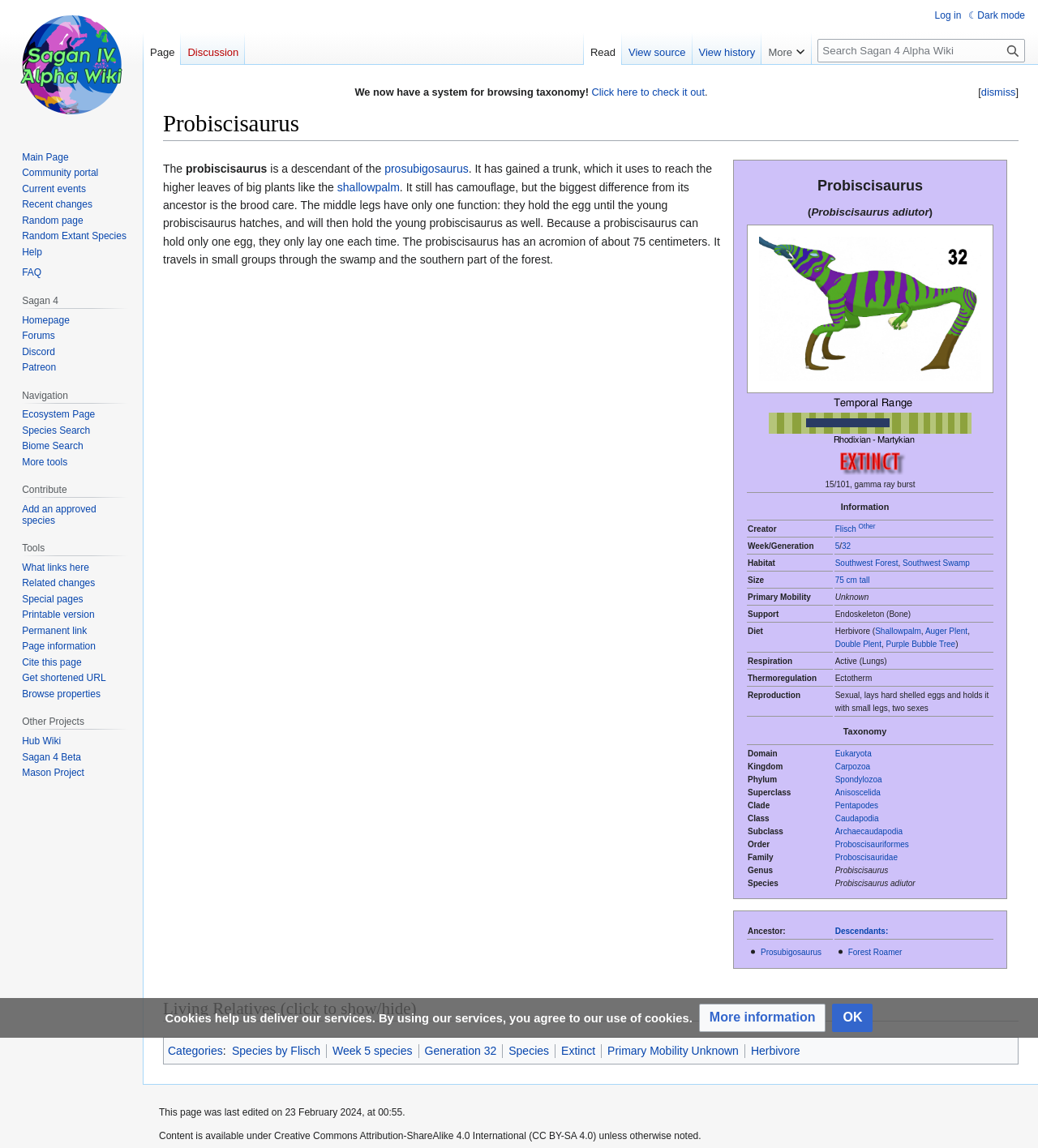Identify the coordinates of the bounding box for the element described below: "title="Visit the main page"". Return the coordinates as four float numbers between 0 and 1: [left, top, right, bottom].

[0.006, 0.0, 0.131, 0.113]